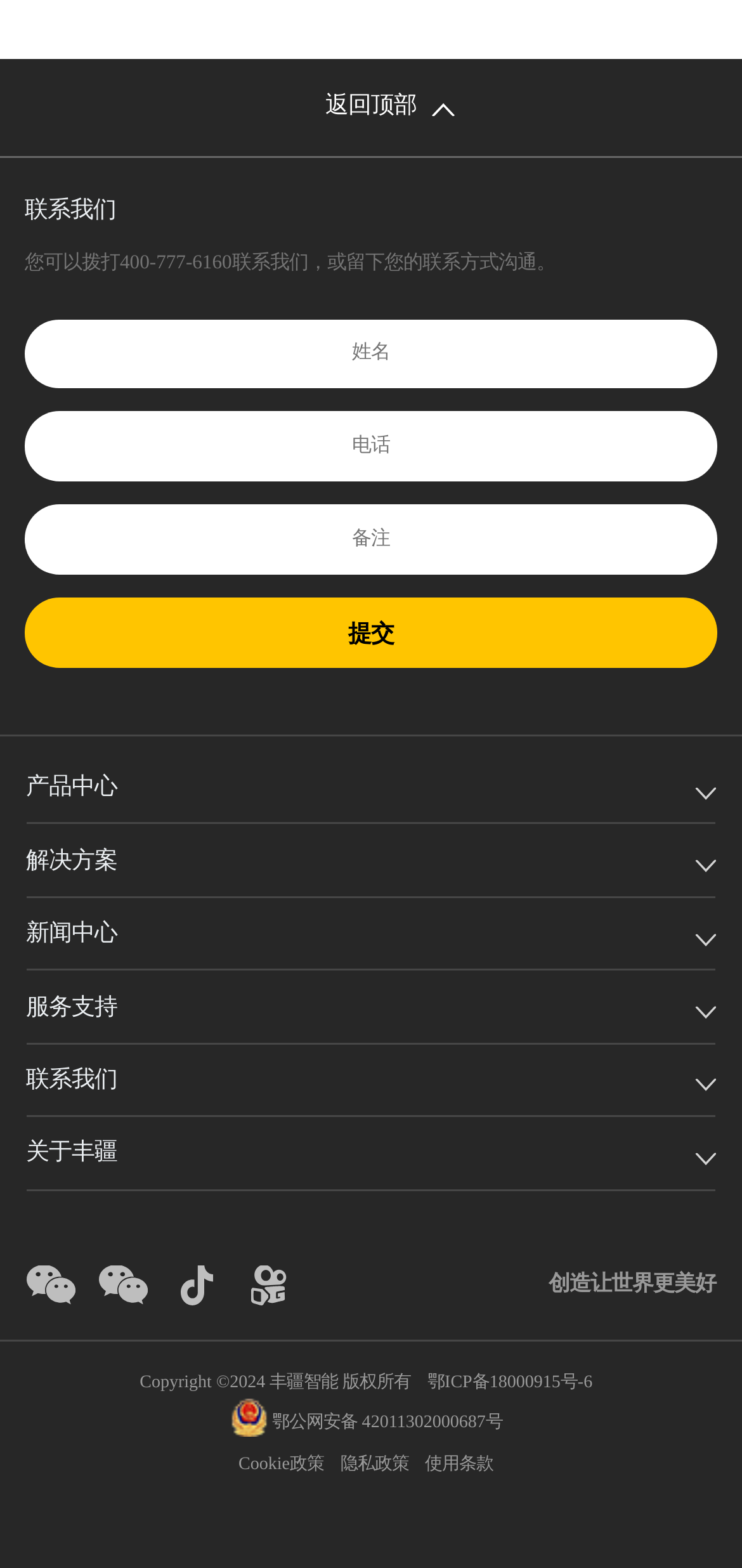What is the copyright year?
Analyze the image and deliver a detailed answer to the question.

The copyright year can be found in the link 'Copyright ©2024 丰疆智能 版权所有' which is located at the bottom of the webpage.